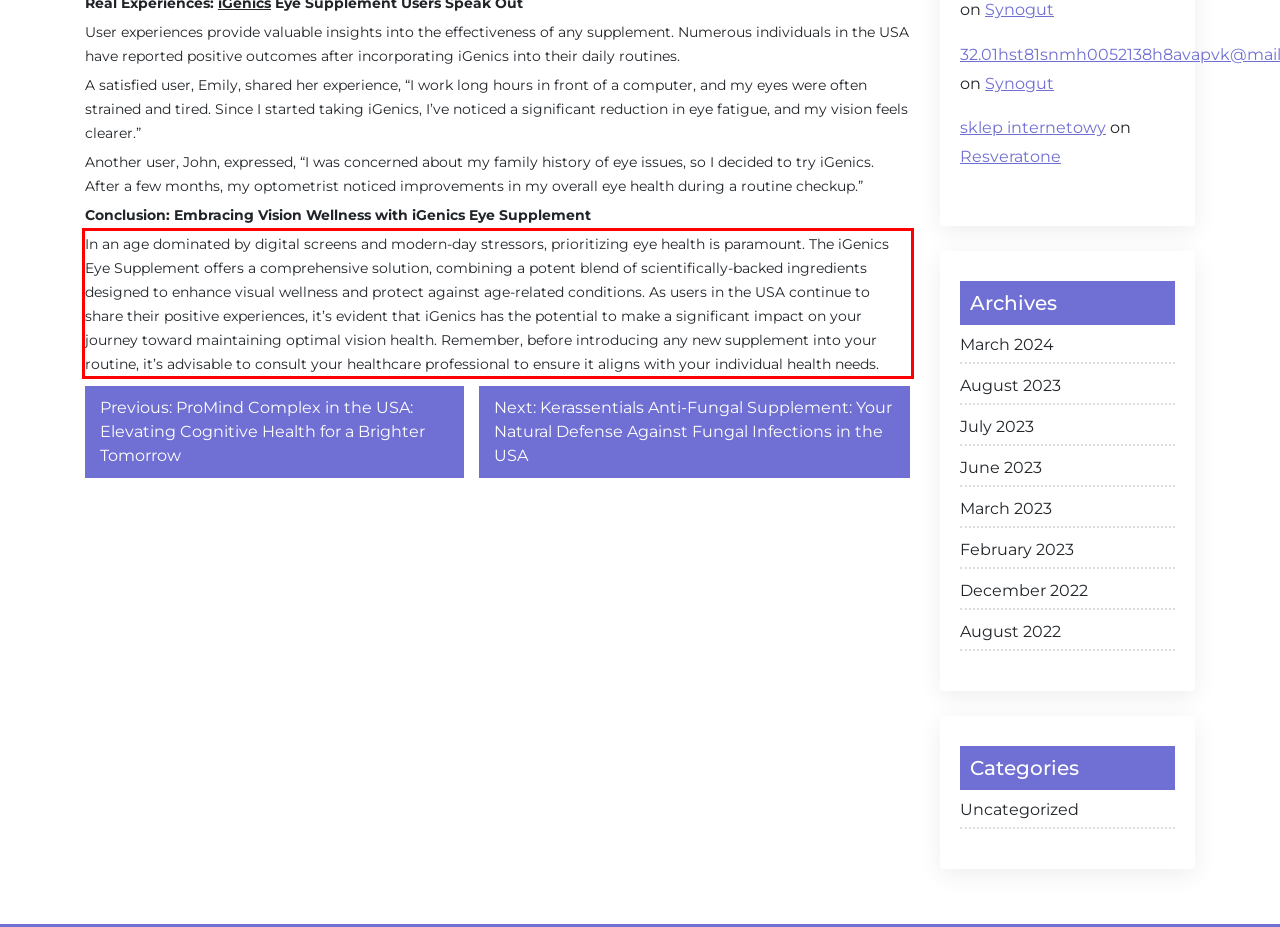Given a screenshot of a webpage, identify the red bounding box and perform OCR to recognize the text within that box.

In an age dominated by digital screens and modern-day stressors, prioritizing eye health is paramount. The iGenics Eye Supplement offers a comprehensive solution, combining a potent blend of scientifically-backed ingredients designed to enhance visual wellness and protect against age-related conditions. As users in the USA continue to share their positive experiences, it’s evident that iGenics has the potential to make a significant impact on your journey toward maintaining optimal vision health. Remember, before introducing any new supplement into your routine, it’s advisable to consult your healthcare professional to ensure it aligns with your individual health needs.